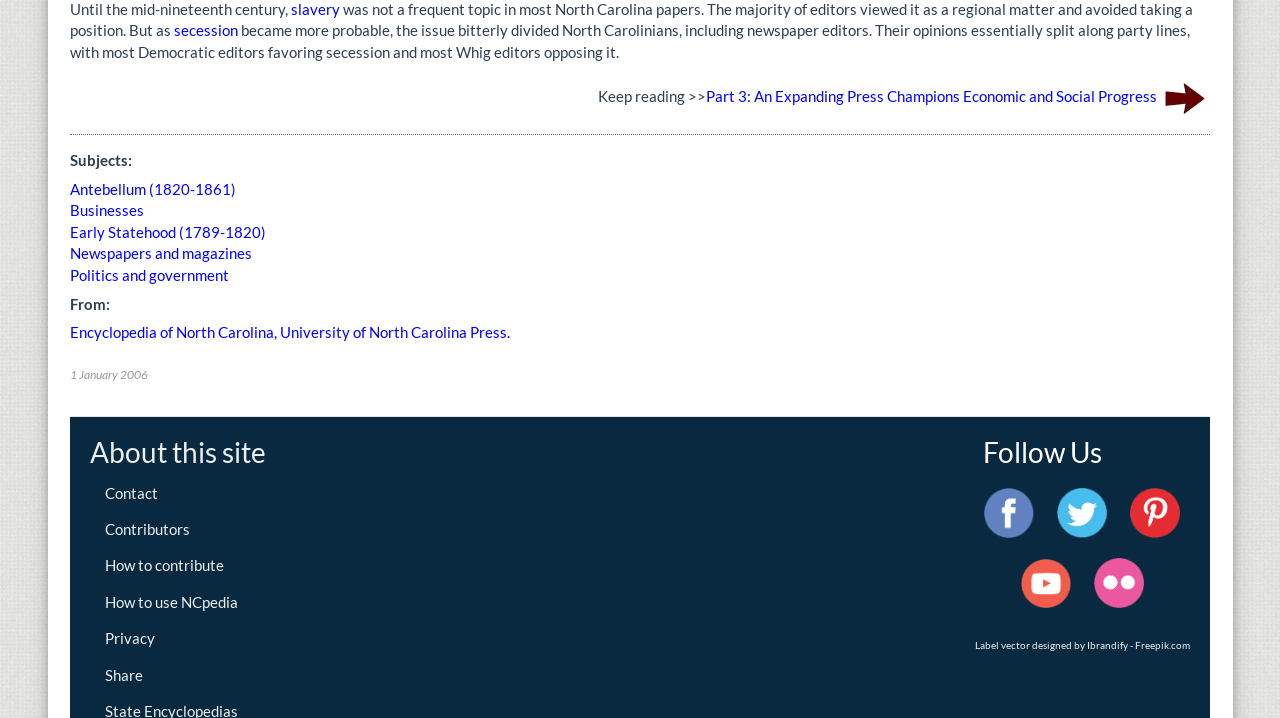How many social media icons are present on the page?
Please utilize the information in the image to give a detailed response to the question.

The number of social media icons can be determined by counting the links with image descriptions such as 'facebook icon', 'twitter icon', 'pinterest icon', 'youtube icon', and 'flickr icon' which are located at the bottom of the page.